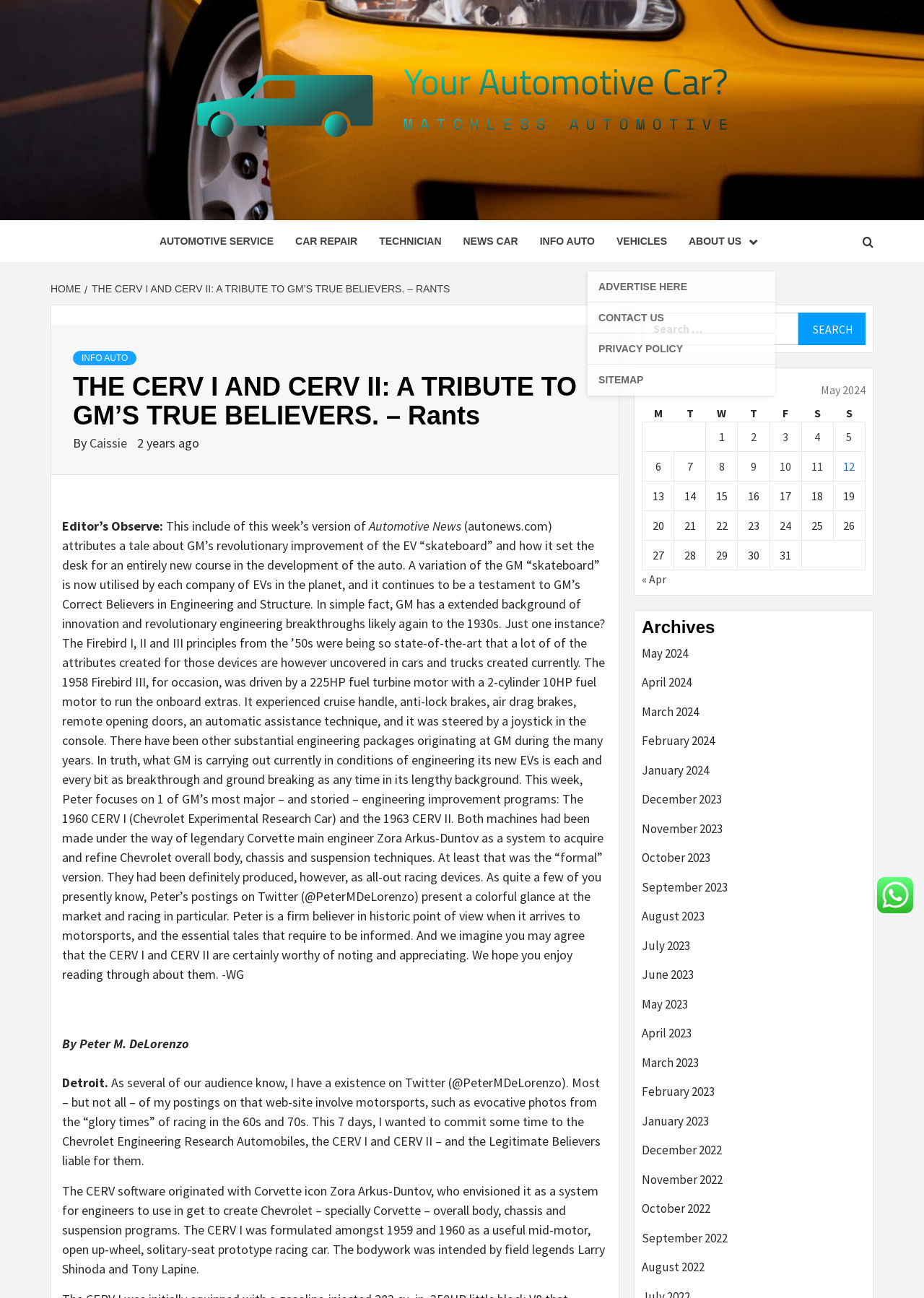Locate the bounding box coordinates of the element that should be clicked to fulfill the instruction: "Learn more about the Classic Track program".

None